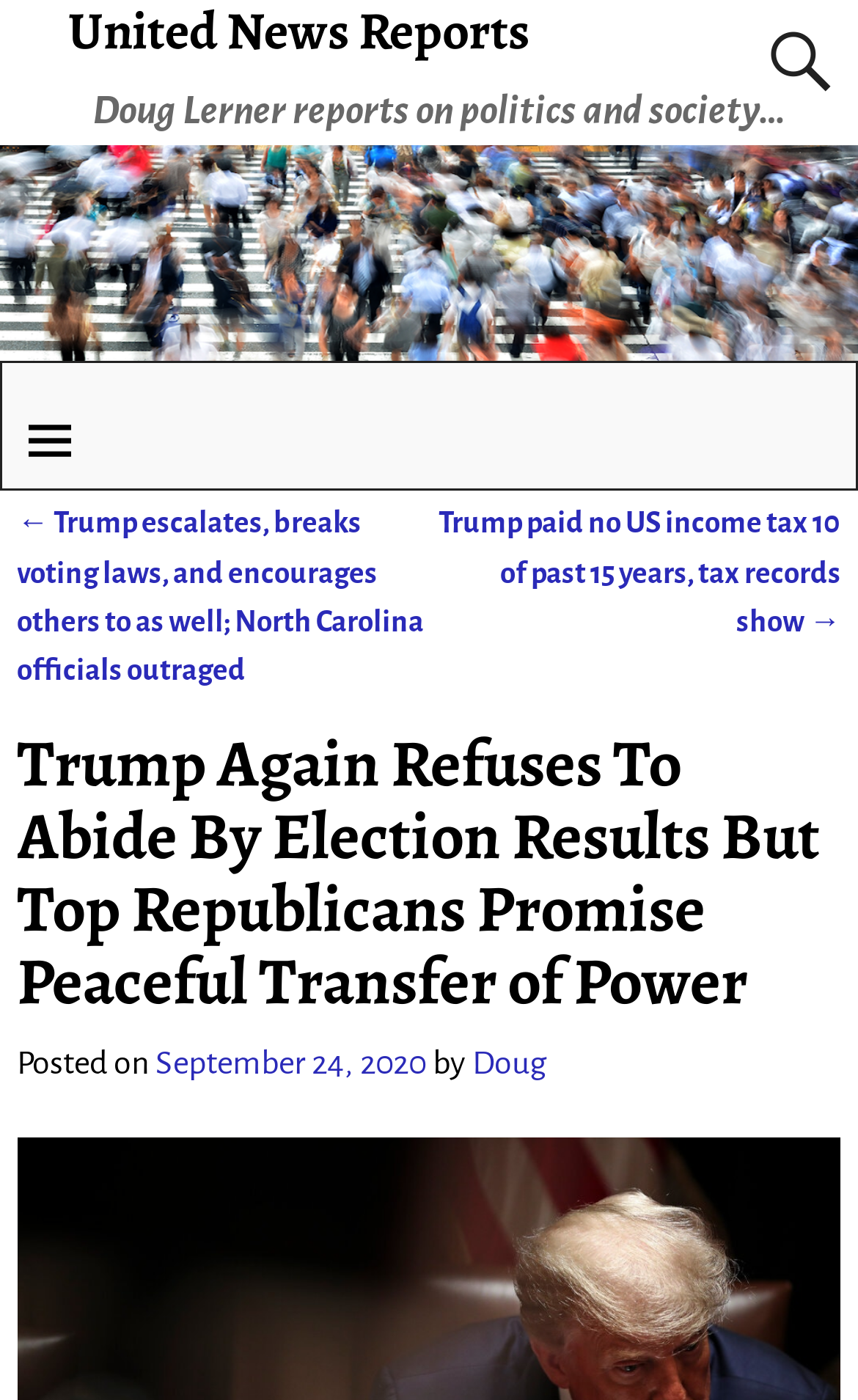Use a single word or phrase to respond to the question:
Is there a search function on the webpage?

Yes